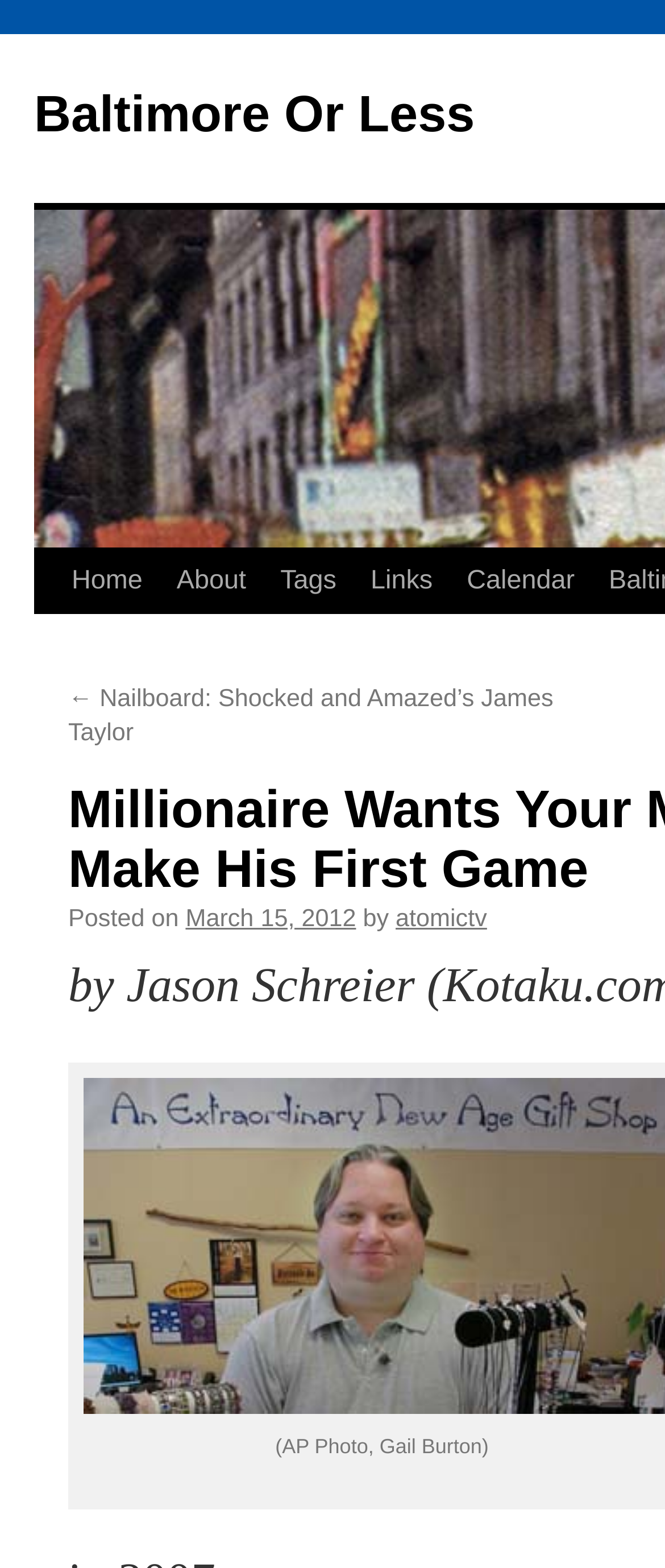Please identify the coordinates of the bounding box that should be clicked to fulfill this instruction: "check tags".

[0.396, 0.35, 0.532, 0.392]